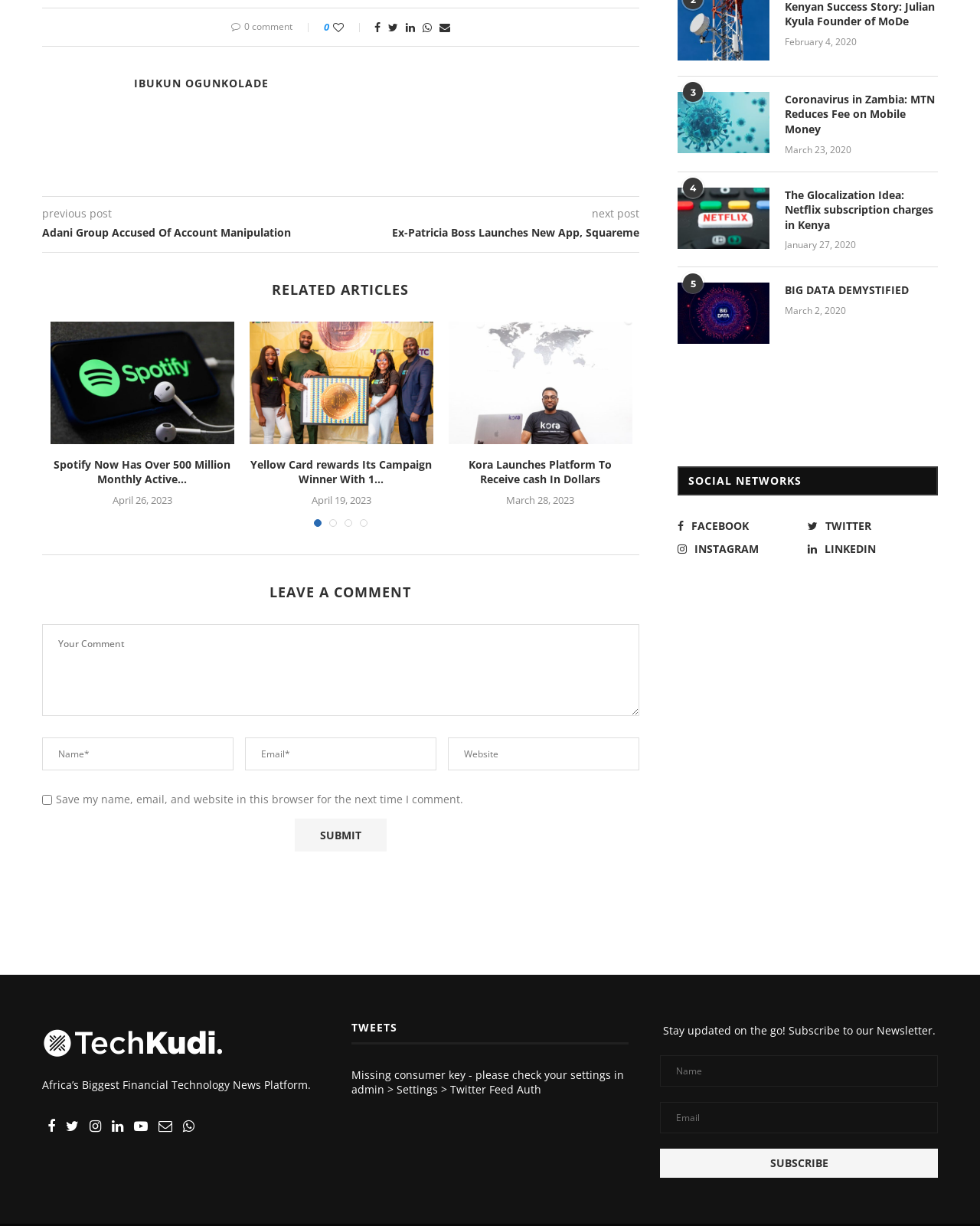Locate the bounding box coordinates of the area where you should click to accomplish the instruction: "Read the article 'Adani Group Accused Of Account Manipulation'".

[0.043, 0.184, 0.348, 0.196]